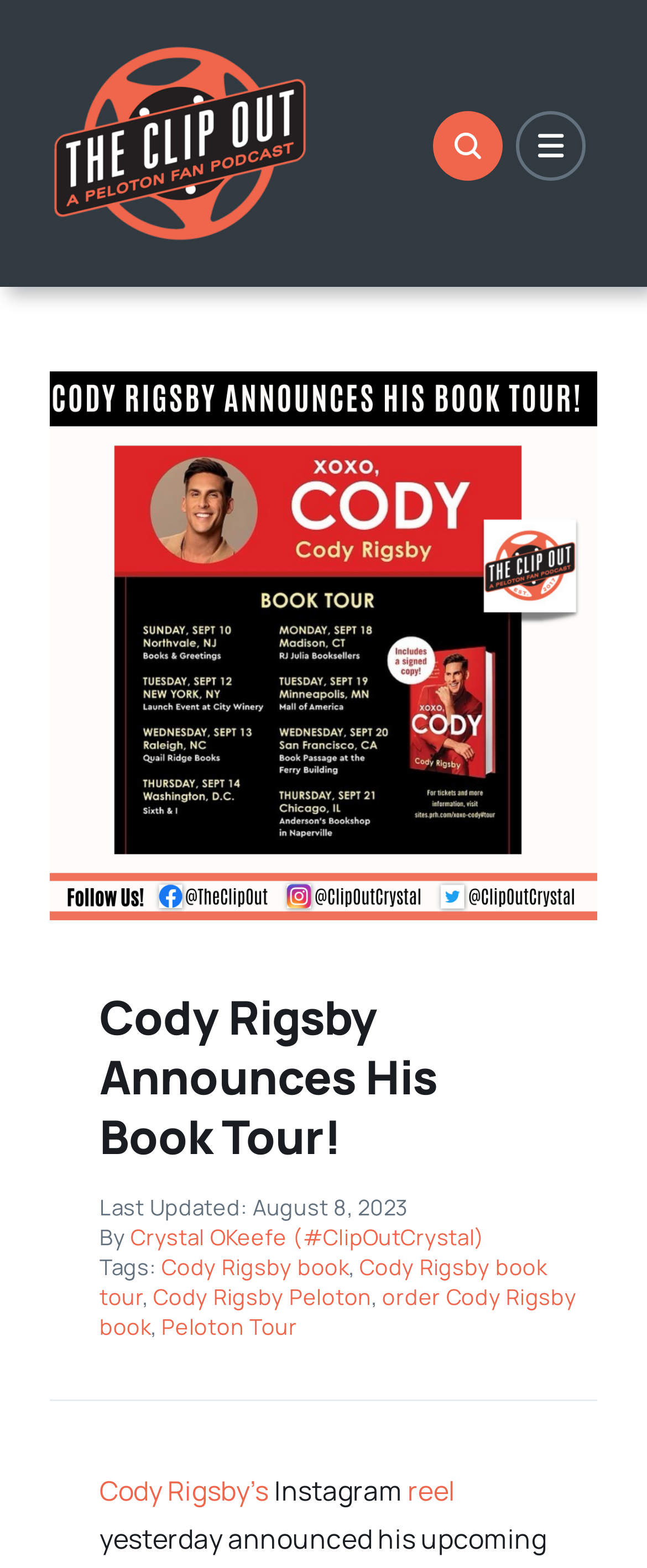Provide the bounding box coordinates of the HTML element described as: "aria-label="TCO-Logo-2023-sm"". The bounding box coordinates should be four float numbers between 0 and 1, i.e., [left, top, right, bottom].

[0.077, 0.023, 0.479, 0.047]